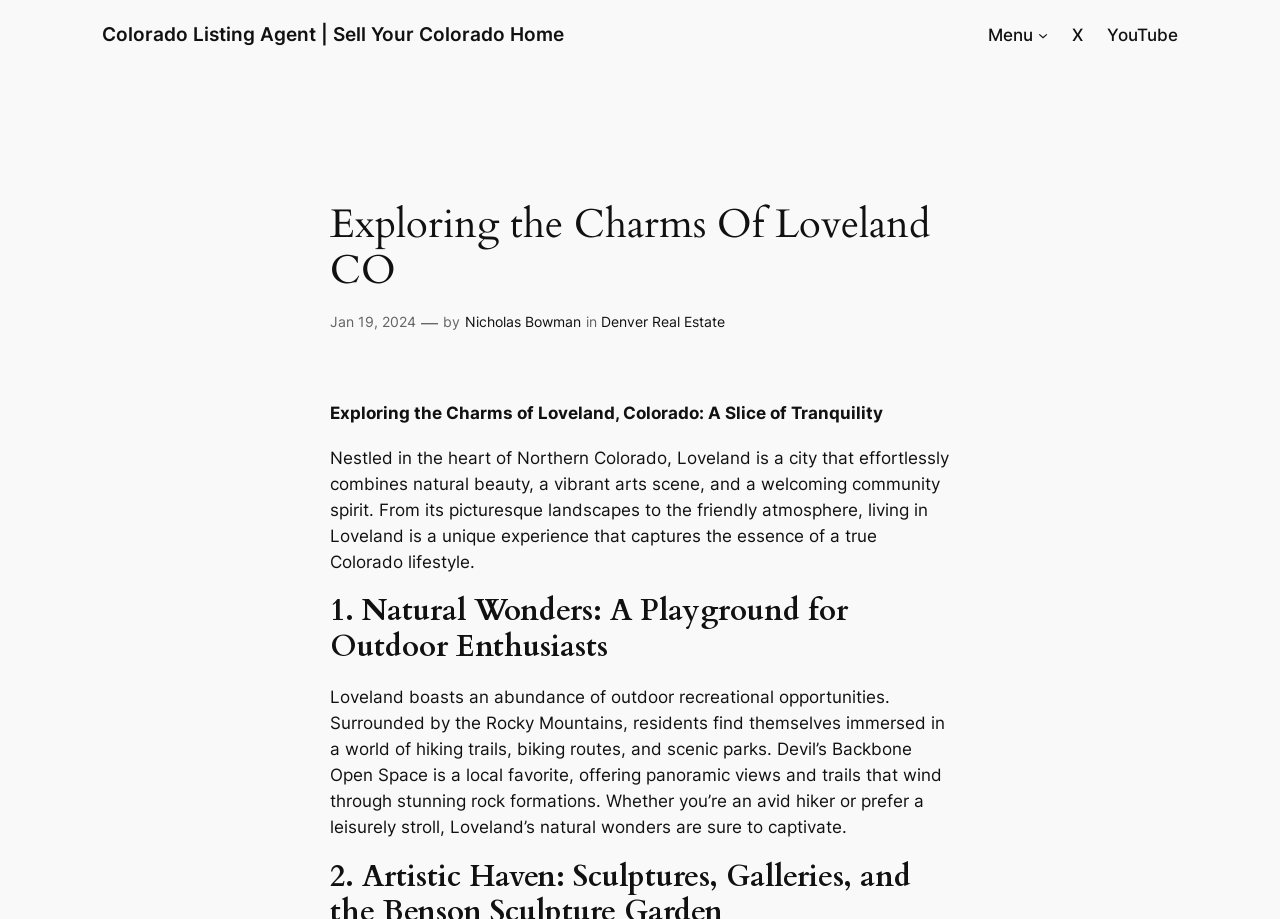Determine the bounding box coordinates of the clickable element to complete this instruction: "Click the 'Support Us' link". Provide the coordinates in the format of four float numbers between 0 and 1, [left, top, right, bottom].

None